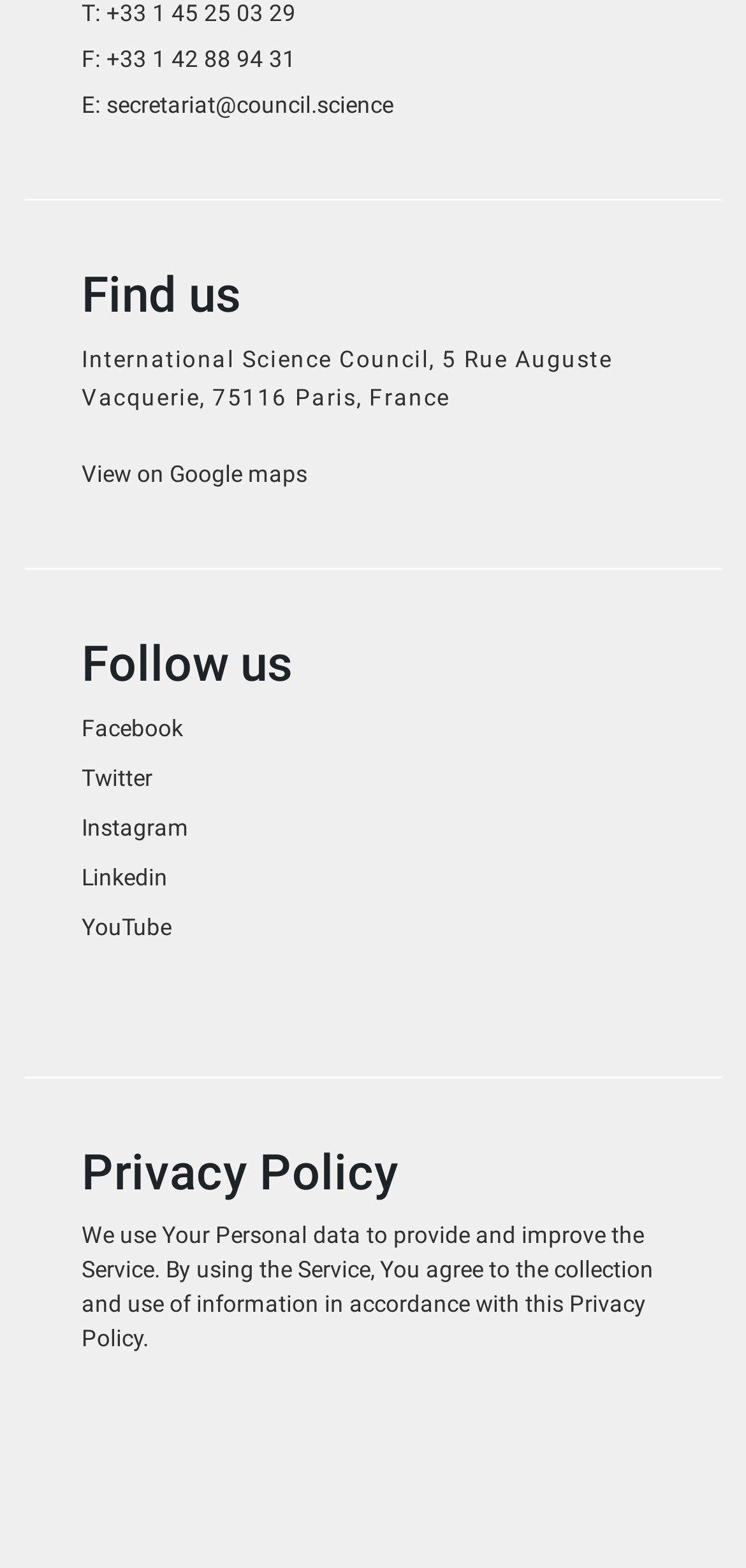How can I view the location of the International Science Council on a map?
Refer to the image and provide a concise answer in one word or phrase.

View on Google maps